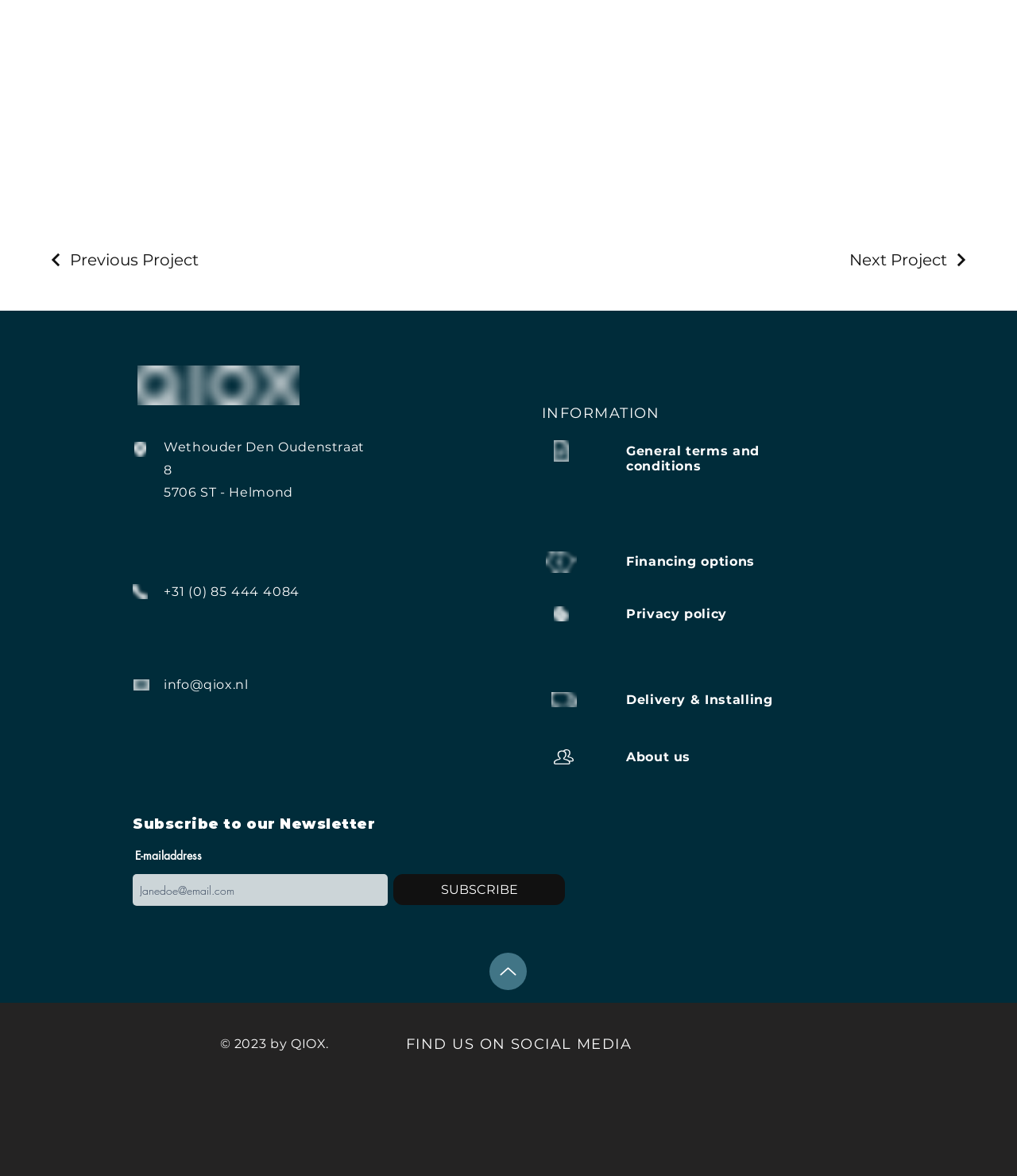Provide the bounding box coordinates of the HTML element described by the text: "Previous Project".

[0.047, 0.205, 0.195, 0.237]